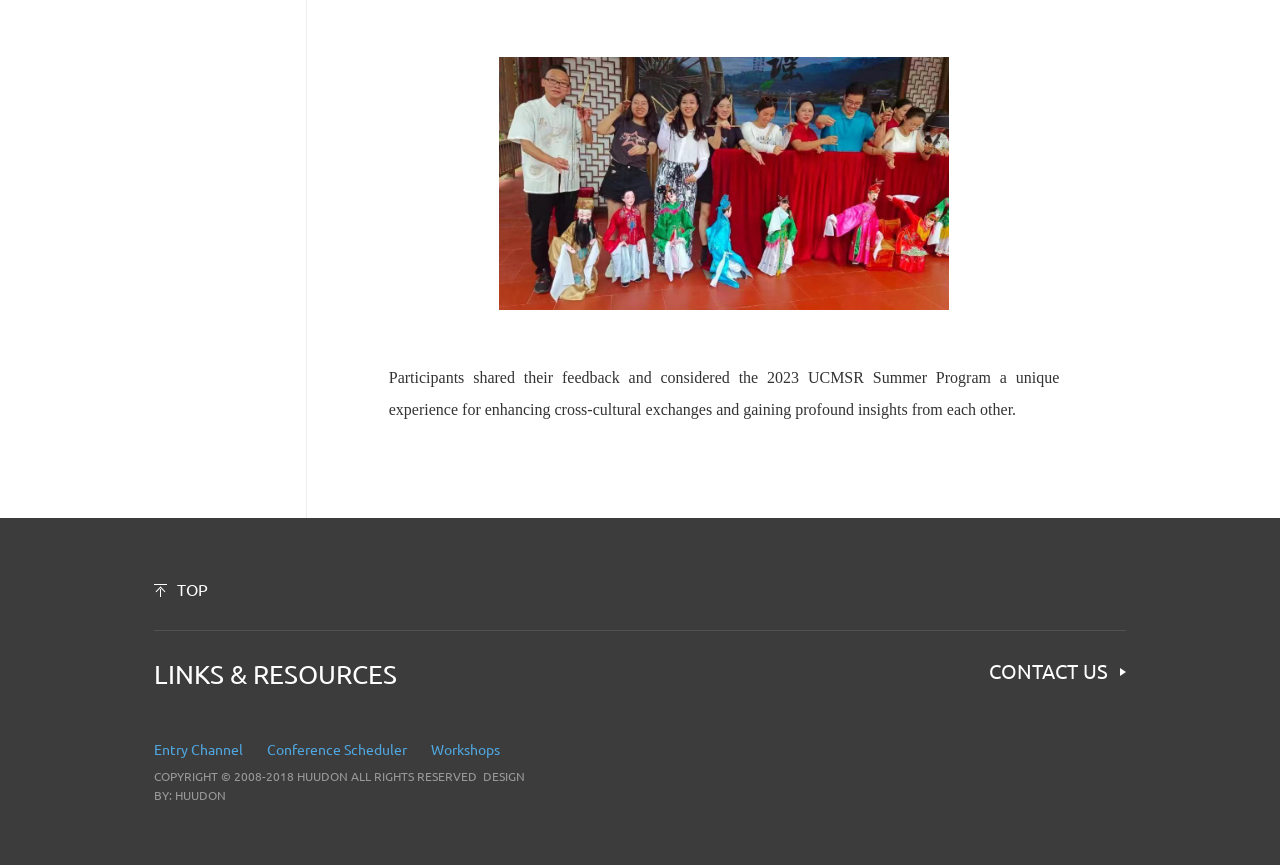What is the position of the 'CONTACT US' heading?
Using the information from the image, give a concise answer in one word or a short phrase.

Right side